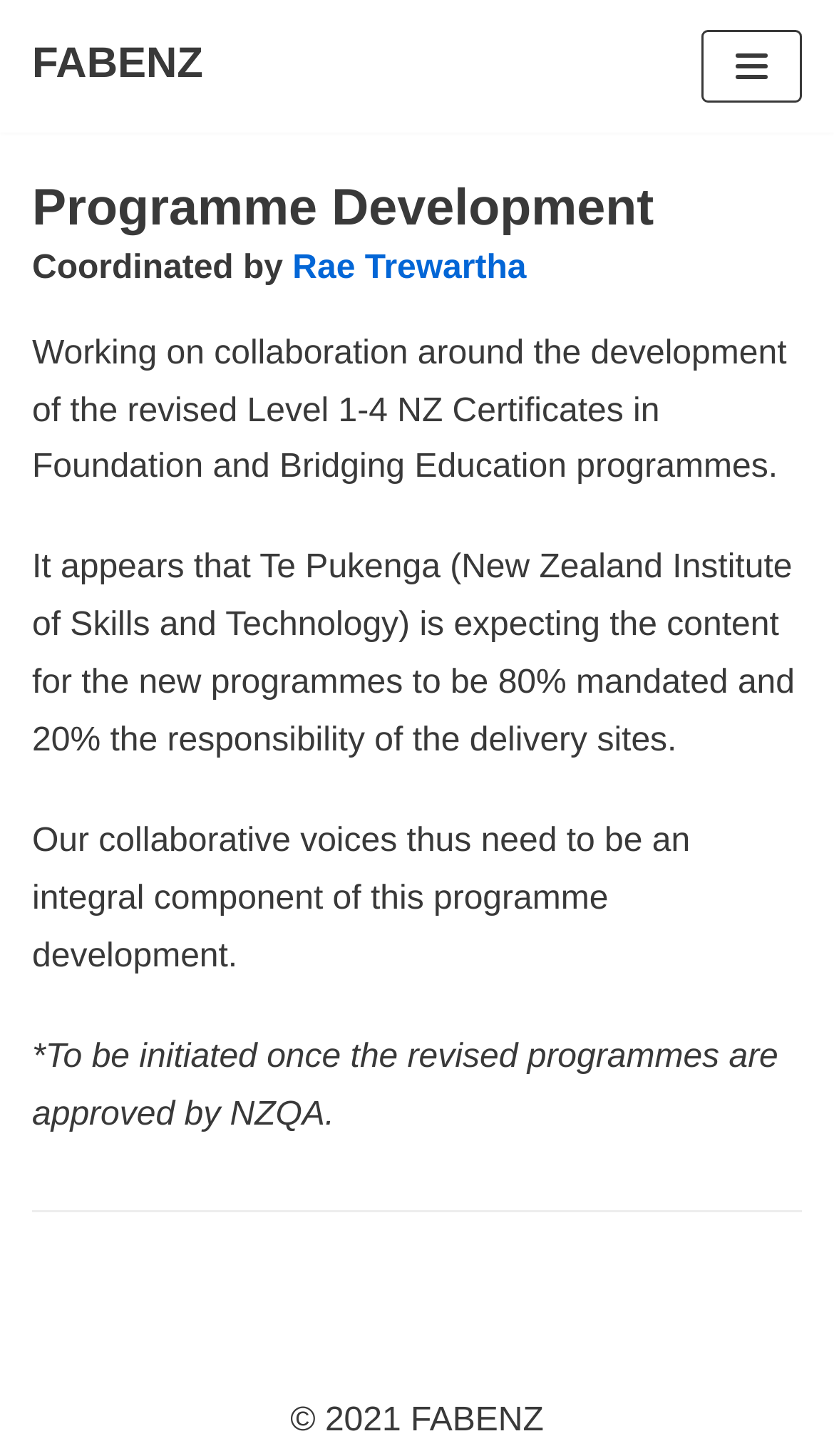Elaborate on the webpage's design and content in a detailed caption.

The webpage is about Programme Development, specifically focused on the development of revised Level 1-4 NZ Certificates in Foundation and Bridging Education programmes. At the top left of the page, there is a link to "Skip to content" and a link to "FABENZ", which is likely the organization's logo or name. To the right of these links, there is a button labeled "Navigation Menu".

Below these top-level elements, the main content area begins. It is headed by a title "Programme Development" followed by a subtitle "Coordinated by Rae Trewartha", which includes a link to Rae Trewartha's name. 

The main content area is divided into four paragraphs of text. The first paragraph explains the collaboration around the development of the revised programmes. The second paragraph mentions the expectation of Te Pukenga regarding the content of the new programmes. The third paragraph emphasizes the importance of collaborative voices in this programme development. The fourth paragraph is a note indicating that the initiative will be started once the revised programmes are approved by NZQA.

At the bottom of the page, there is a copyright notice "© 2021" and another link to "FABENZ", which is likely a footer element.